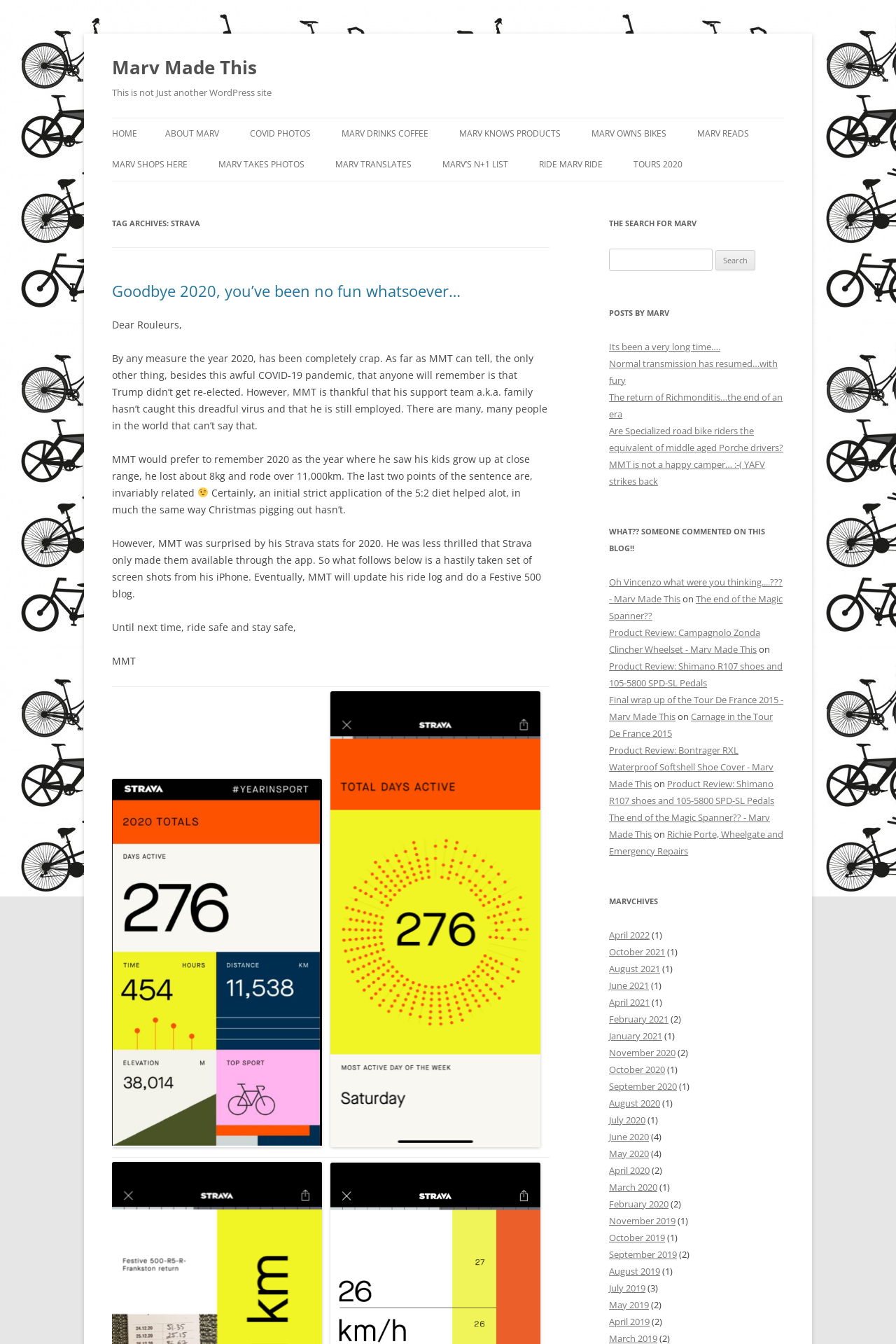Please provide a detailed answer to the question below by examining the image:
What is the name of the website?

The name of the website can be found in the heading element at the top of the page, which reads 'Marv Made This'.